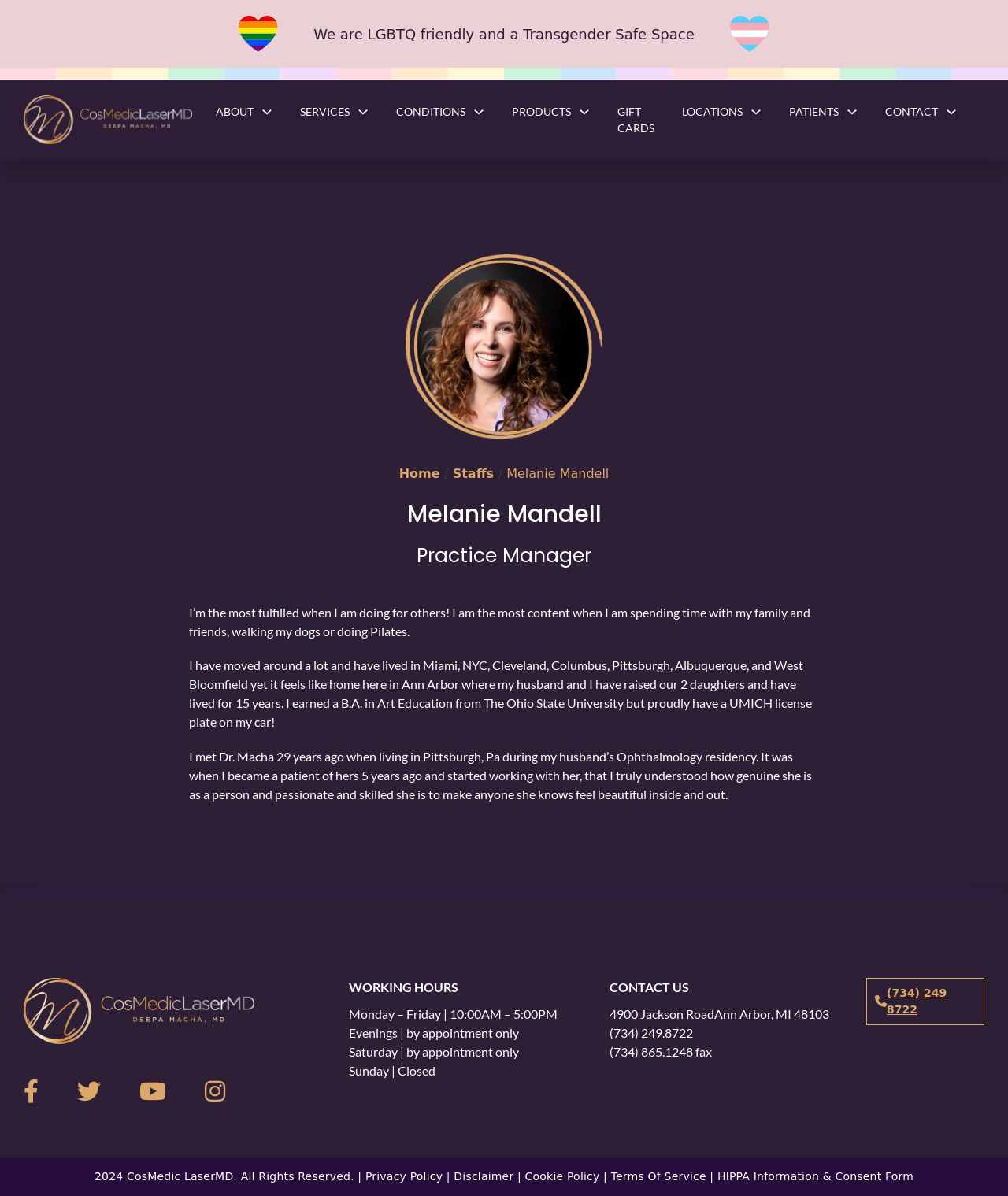How many social media links are there?
Please look at the screenshot and answer in one word or a short phrase.

4